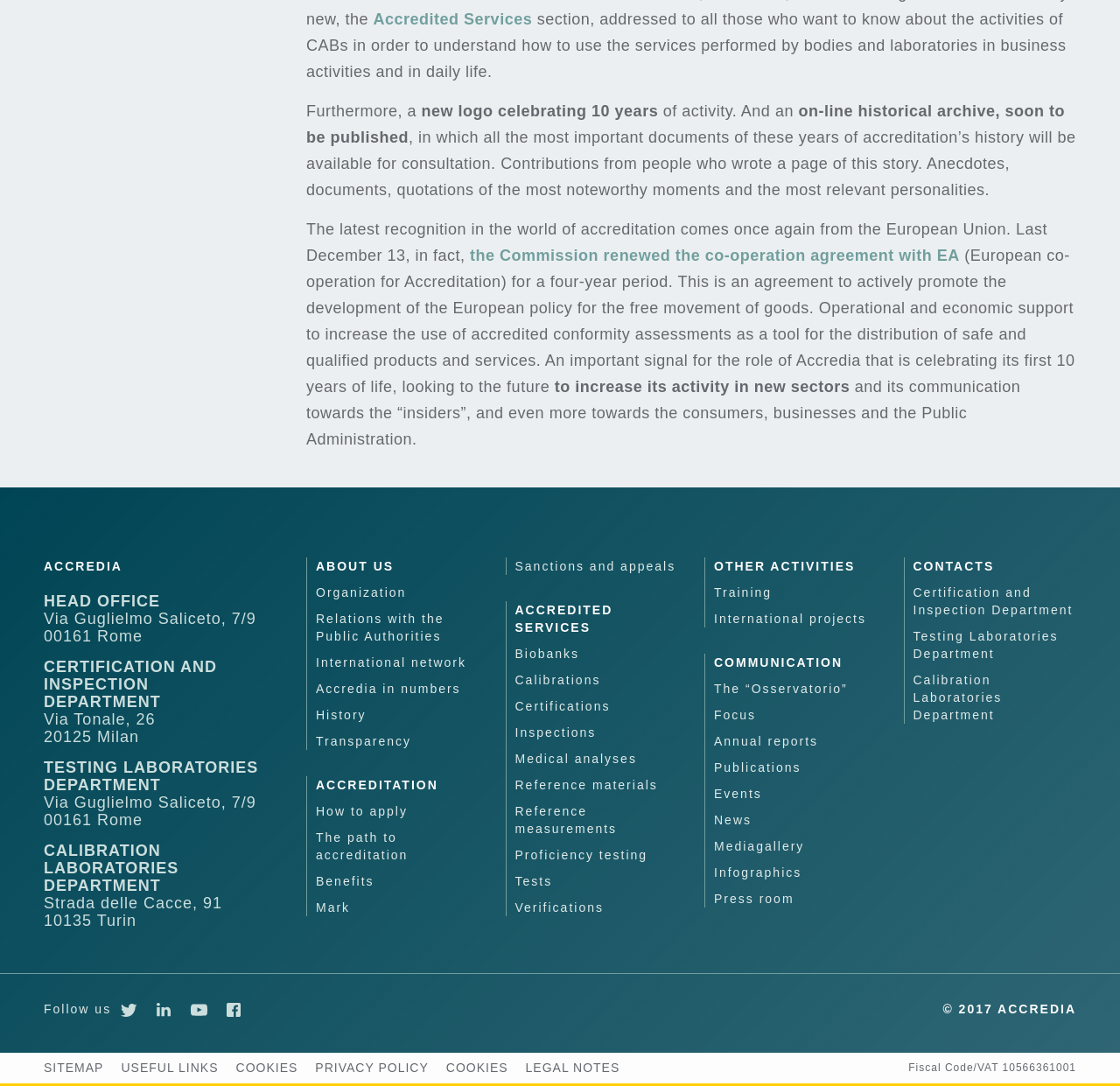Please locate the bounding box coordinates of the element that should be clicked to achieve the given instruction: "Click on ABOUT US".

[0.282, 0.513, 0.428, 0.529]